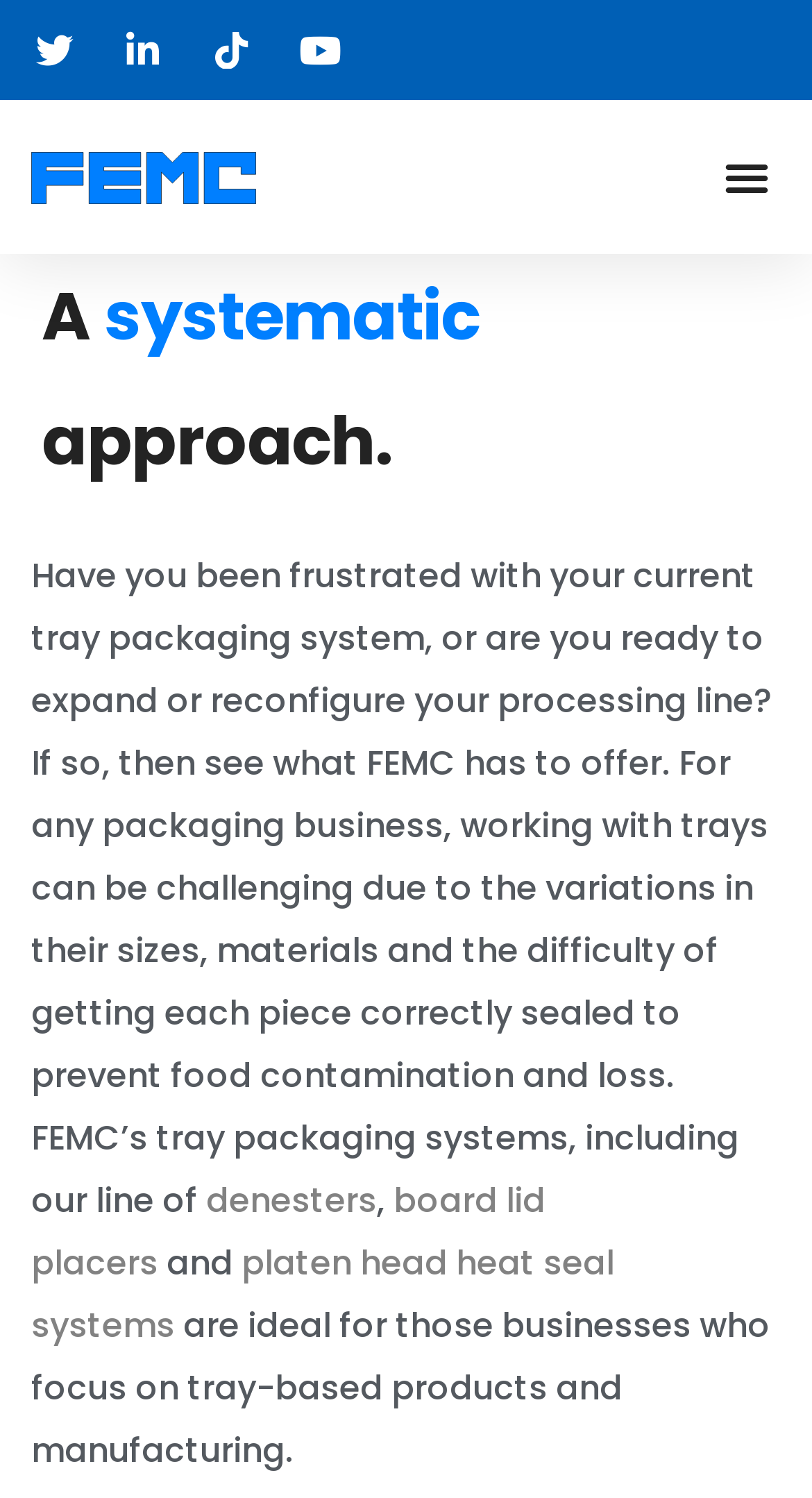What is the challenge of working with trays in packaging?
Refer to the image and give a detailed answer to the query.

According to the webpage, one of the challenges of working with trays in packaging is the variations in their sizes and materials, which can make it difficult to get each piece correctly sealed to prevent food contamination and loss.